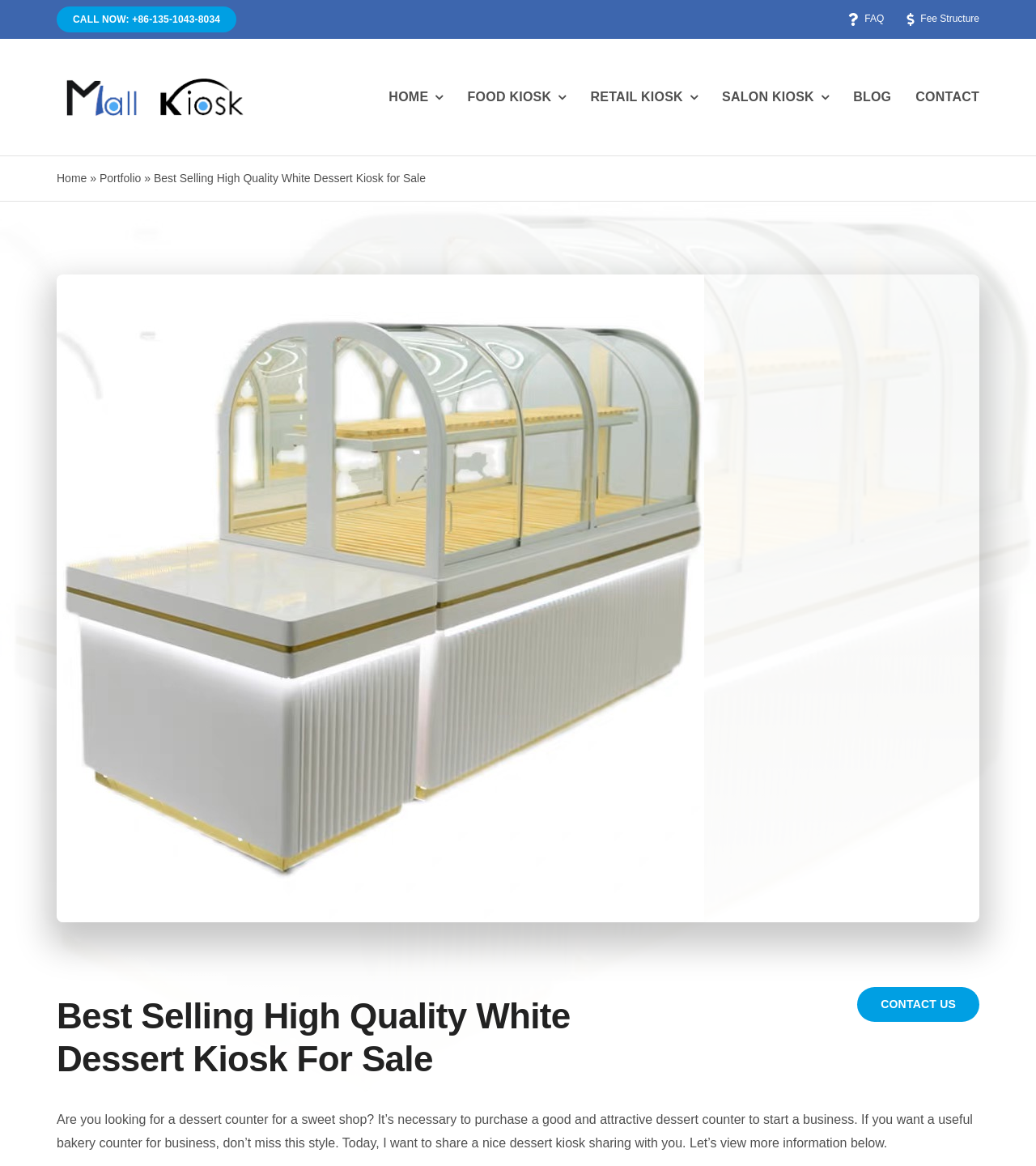Please mark the bounding box coordinates of the area that should be clicked to carry out the instruction: "Navigate to FAQ page".

[0.813, 0.0, 0.853, 0.033]